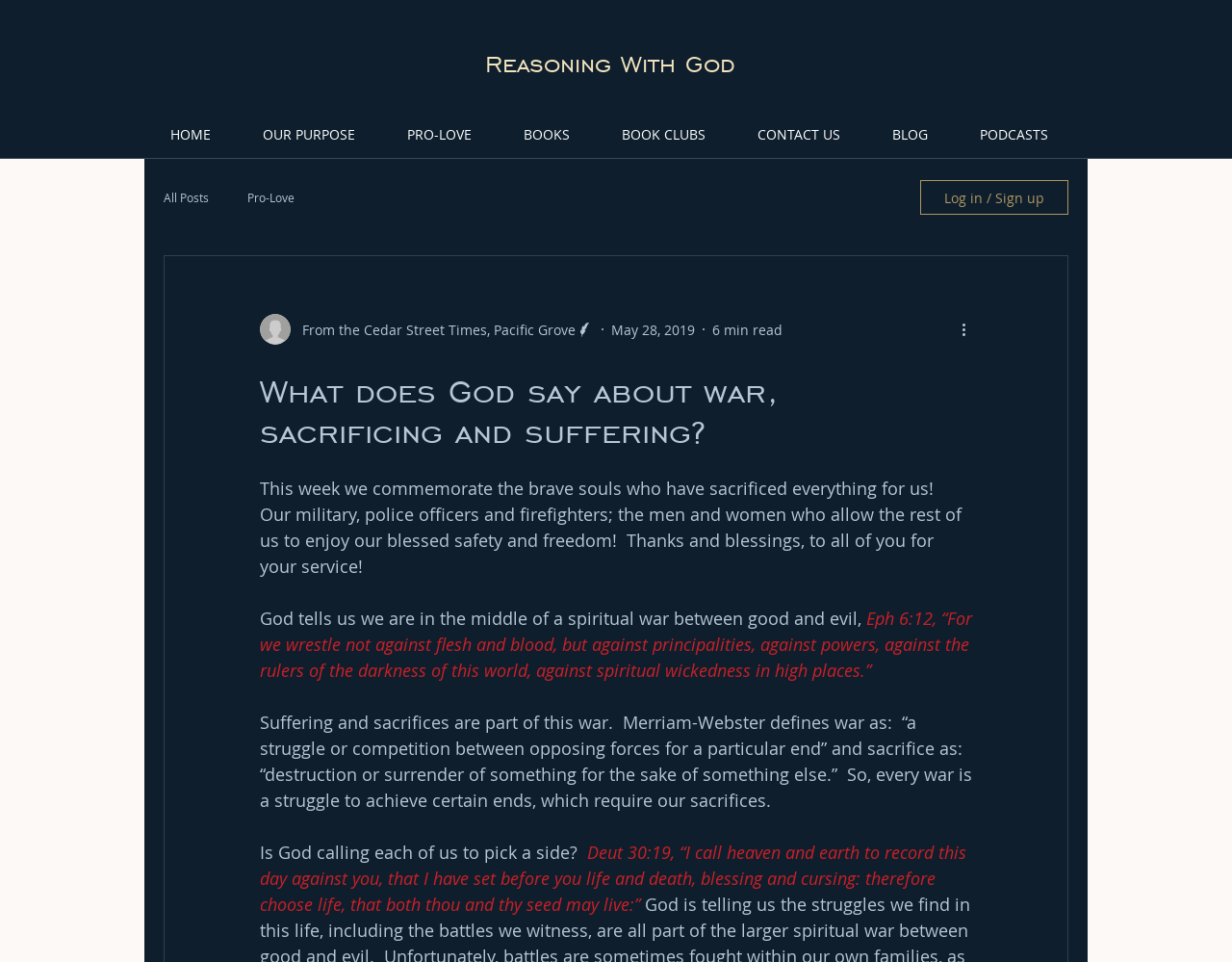Given the description "Skip to content", determine the bounding box of the corresponding UI element.

None